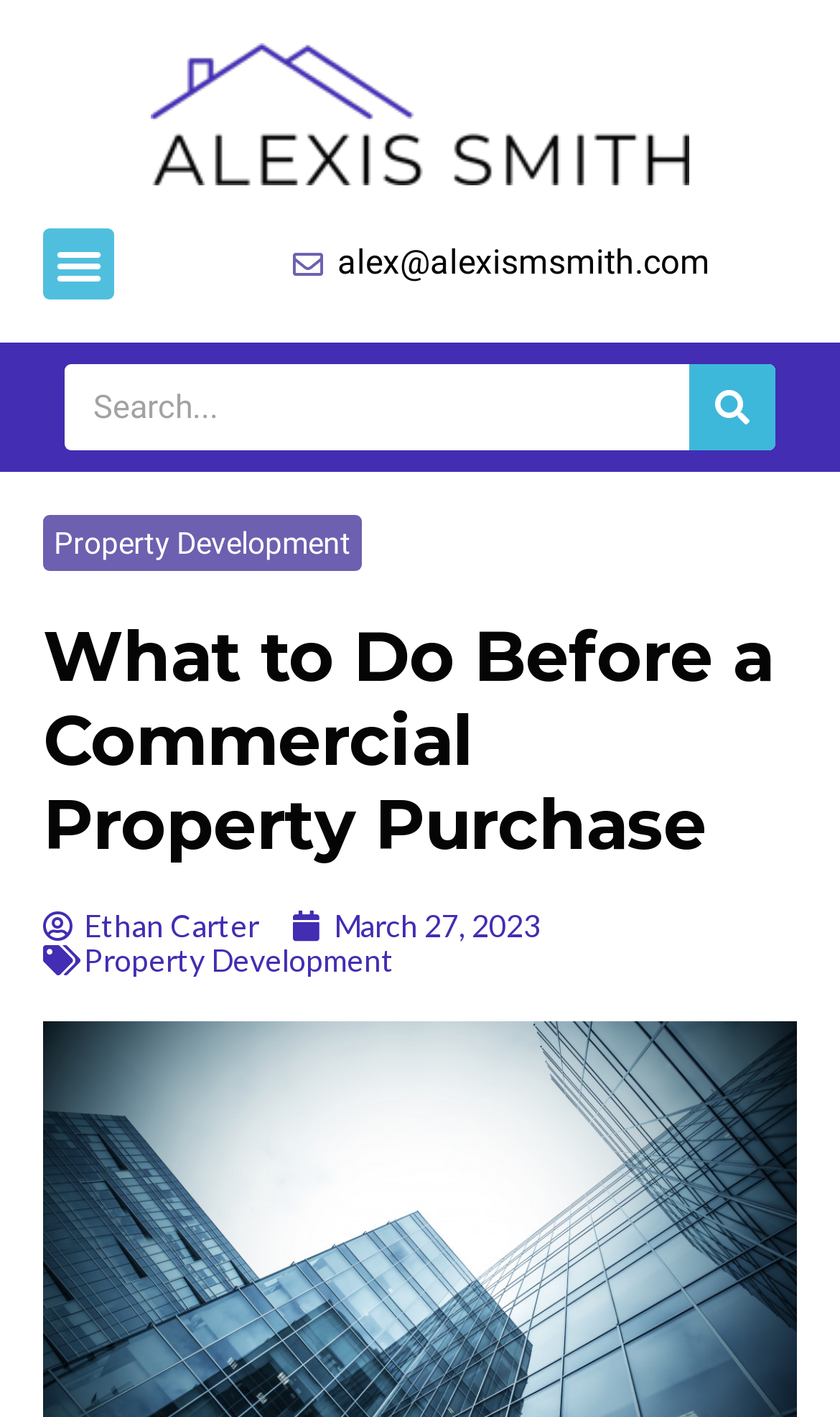Identify and extract the main heading from the webpage.

What to Do Before a Commercial Property Purchase